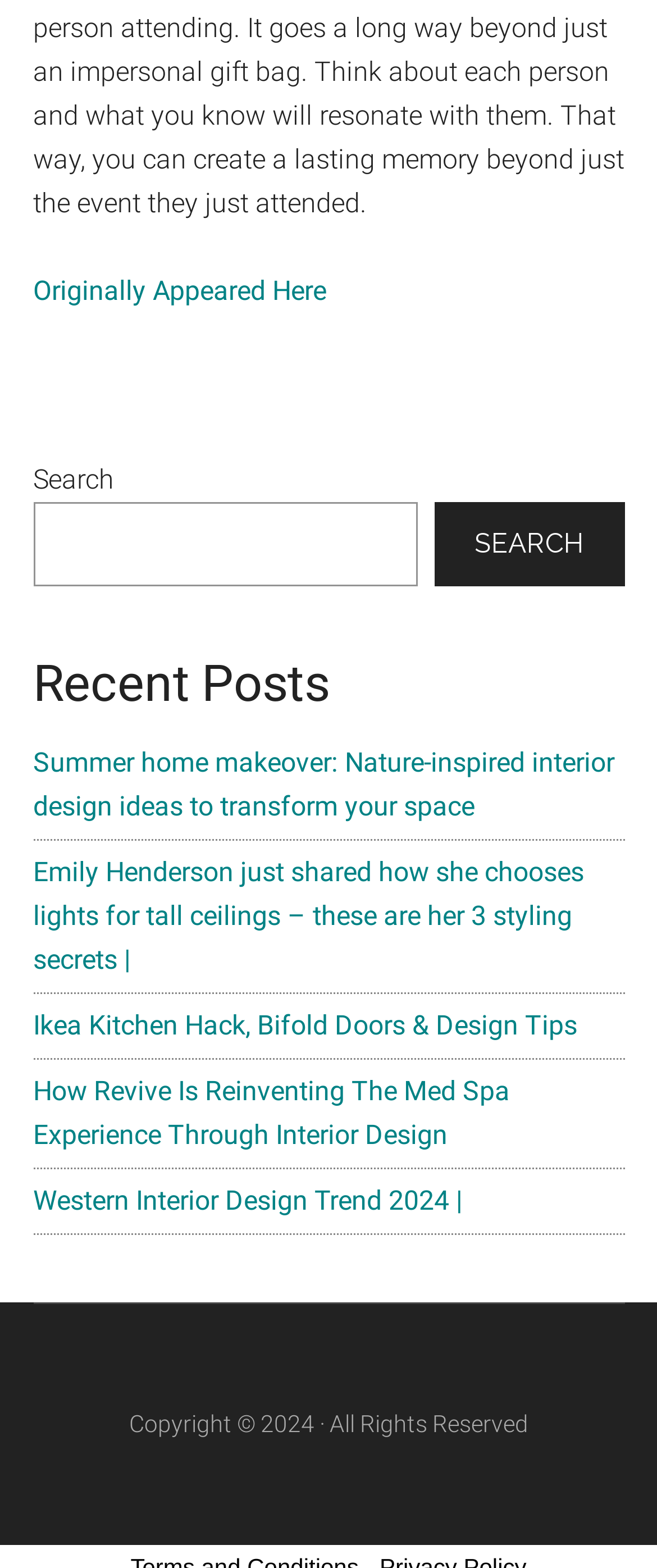Identify the bounding box coordinates of the region that should be clicked to execute the following instruction: "Check the copyright information".

[0.196, 0.9, 0.804, 0.917]